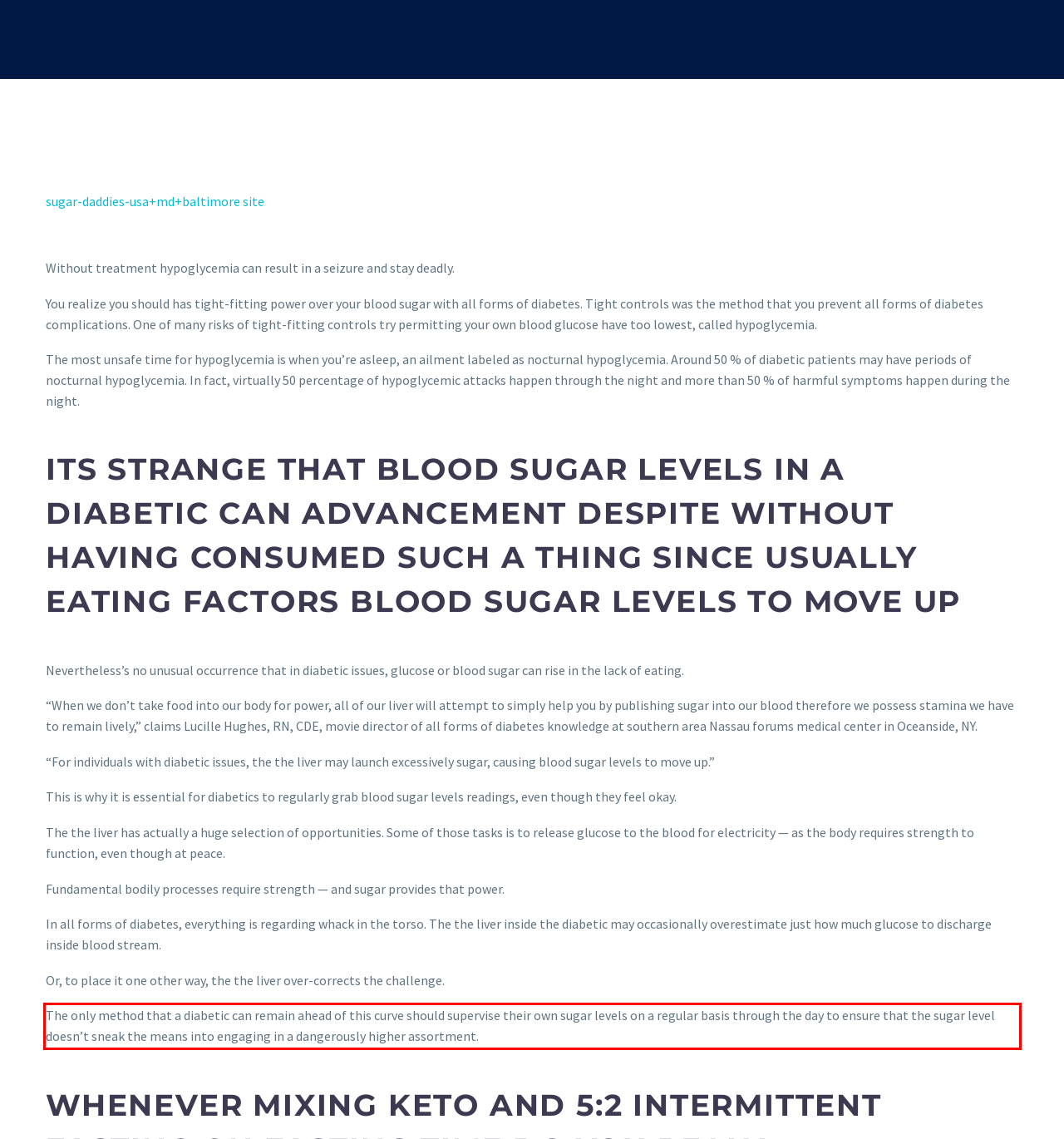Identify and transcribe the text content enclosed by the red bounding box in the given screenshot.

The only method that a diabetic can remain ahead of this curve should supervise their own sugar levels on a regular basis through the day to ensure that the sugar level doesn’t sneak the means into engaging in a dangerously higher assortment.